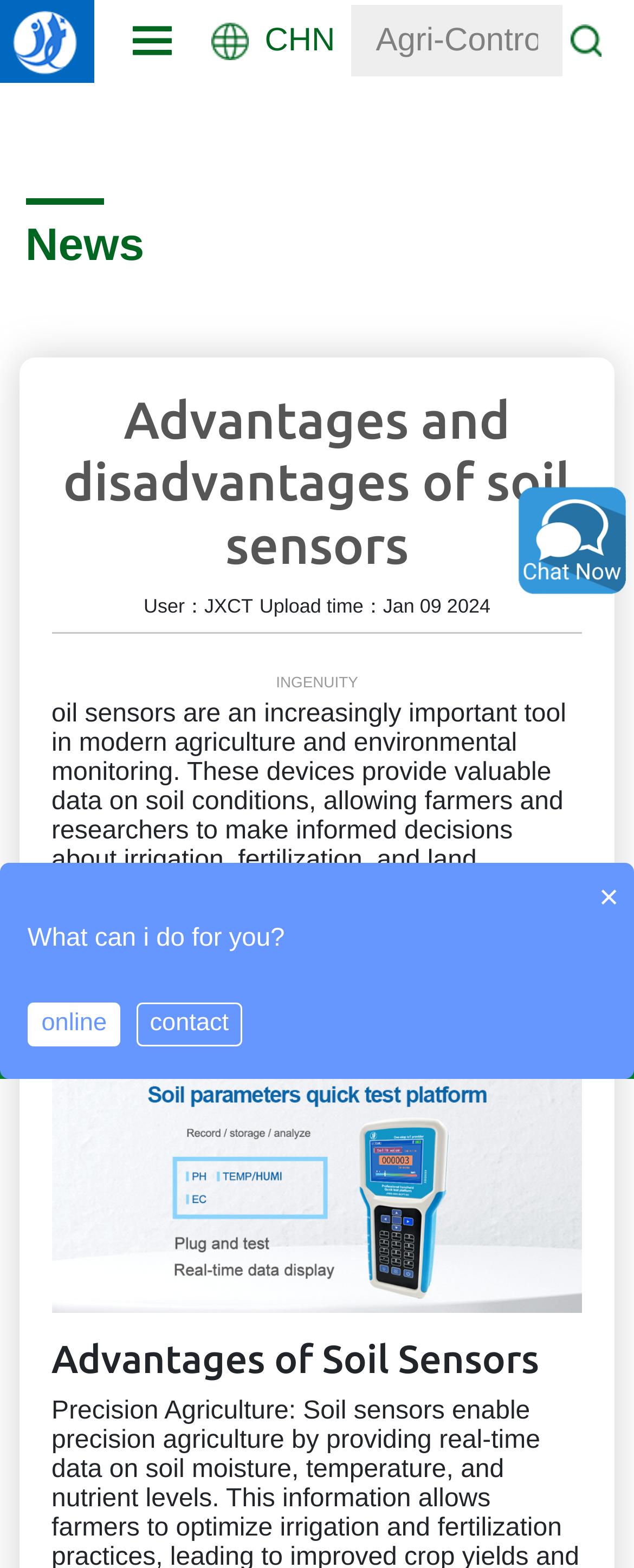Generate a comprehensive description of the webpage content.

The webpage is about the advantages and disadvantages of soil sensors in agricultural and environmental applications. At the top left corner, there is a static text "CHN" and a textbox with a label "Agri-Controller" next to it. On the top right corner, there is an image. 

Below the top section, there is a heading "Advantages and disadvantages of soil sensors" followed by the author's name "JXCT" and the upload time "Jan 09 2024". 

The main content of the webpage starts with a paragraph of text describing the importance of soil sensors in modern agriculture and environmental monitoring. This paragraph is followed by a link to "soil sensors" and another paragraph that outlines the purpose of the article, which is to explore the benefits and drawbacks of using soil sensors. 

Below the introductory text, there is a figure, likely an image related to soil sensors. 

The next section is headed by "Advantages of Soil Sensors", but the specific advantages are not listed in the provided accessibility tree. 

On the left side of the webpage, there are three links to "Whatsapp", "Email", and "Message", each accompanied by a small image. These links are repeated again below. 

At the bottom right corner, there is a static text "×" and a question "What can i do for you?". Below this, there are two static texts "online" and "contact".